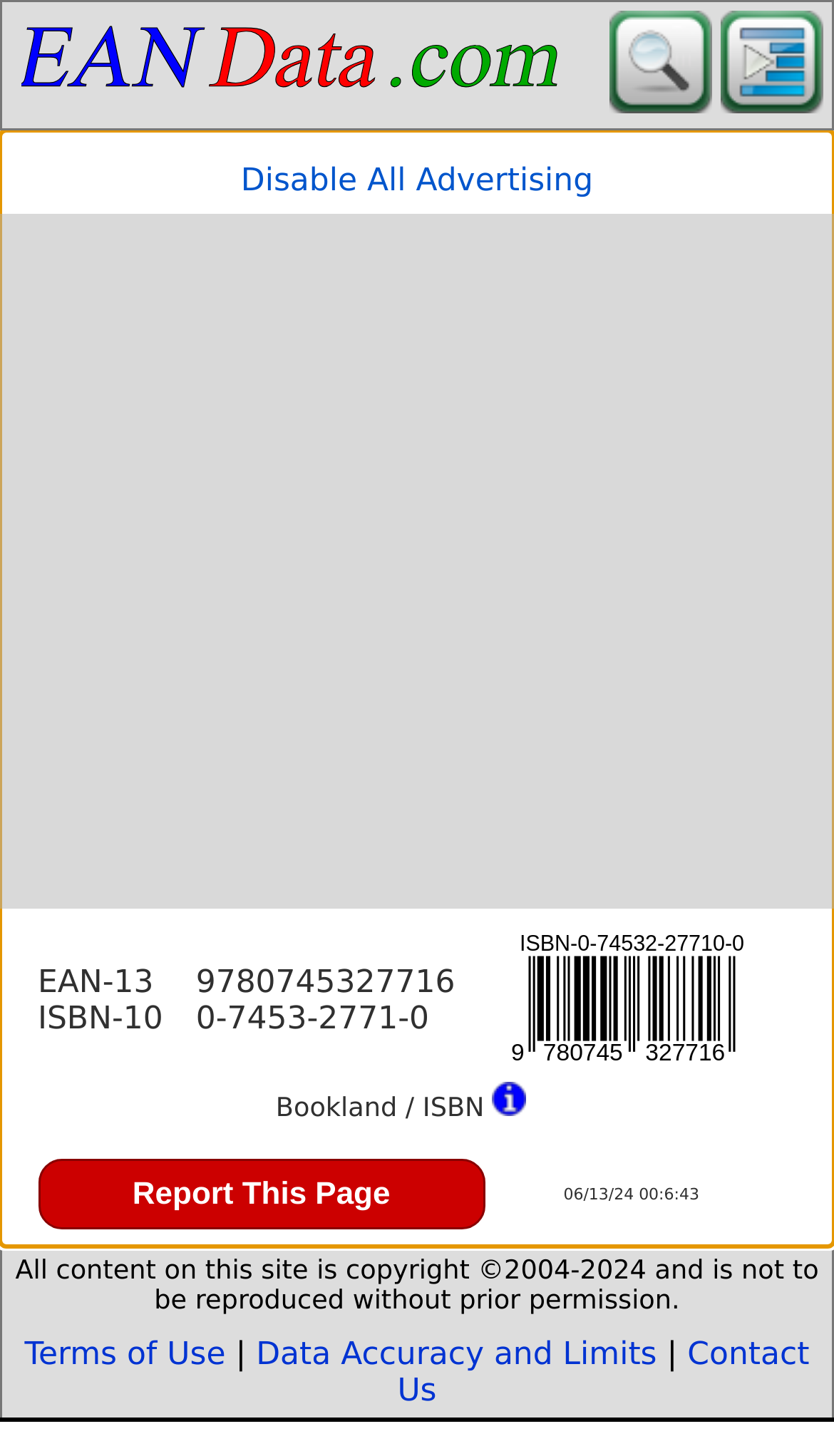From the webpage screenshot, predict the bounding box coordinates (top-left x, top-left y, bottom-right x, bottom-right y) for the UI element described here: aria-label="Advertisement" name="aswift_1" title="Advertisement"

[0.0, 0.147, 1.0, 0.625]